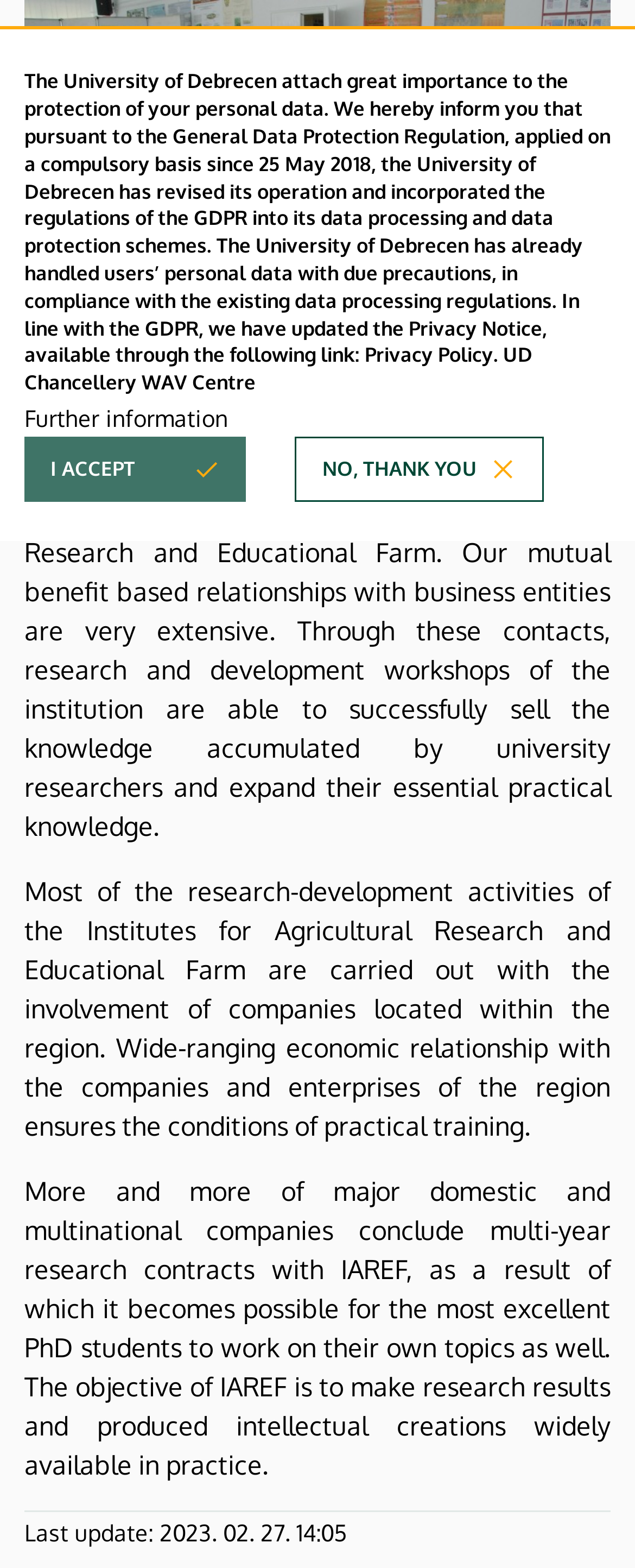Bounding box coordinates should be in the format (top-left x, top-left y, bottom-right x, bottom-right y) and all values should be floating point numbers between 0 and 1. Determine the bounding box coordinate for the UI element described as: Further information

[0.038, 0.256, 0.359, 0.277]